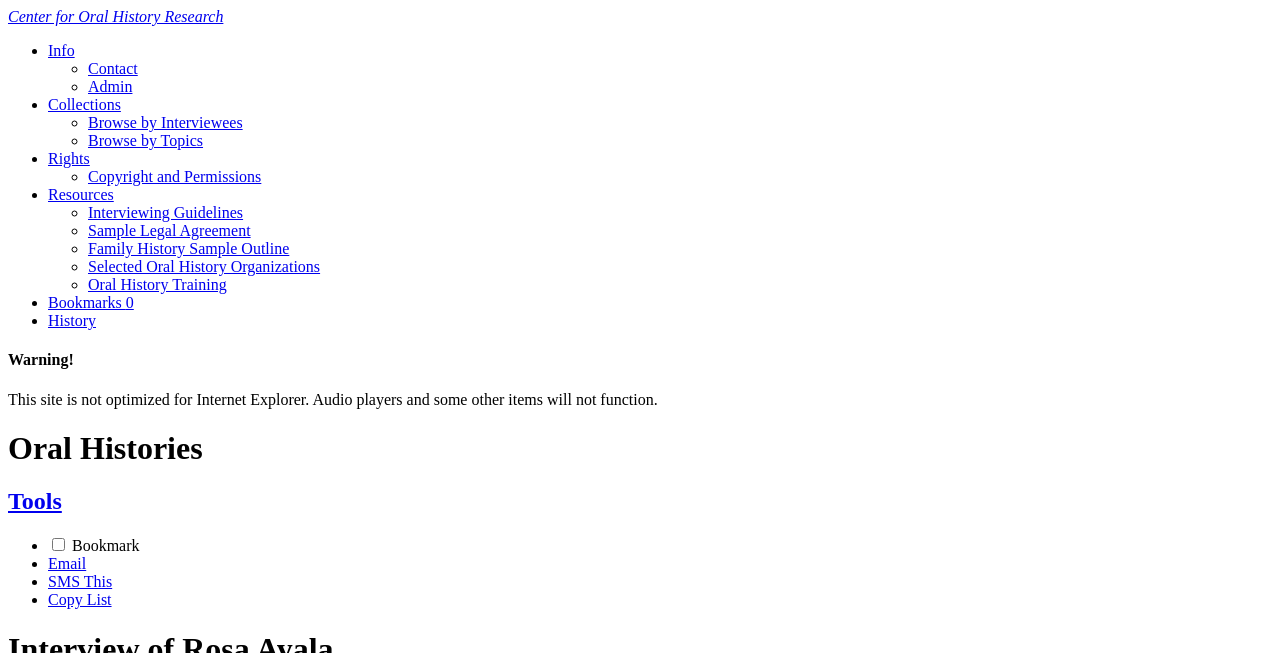What type of resources are available on this webpage?
Answer the question based on the image using a single word or a brief phrase.

Oral history resources